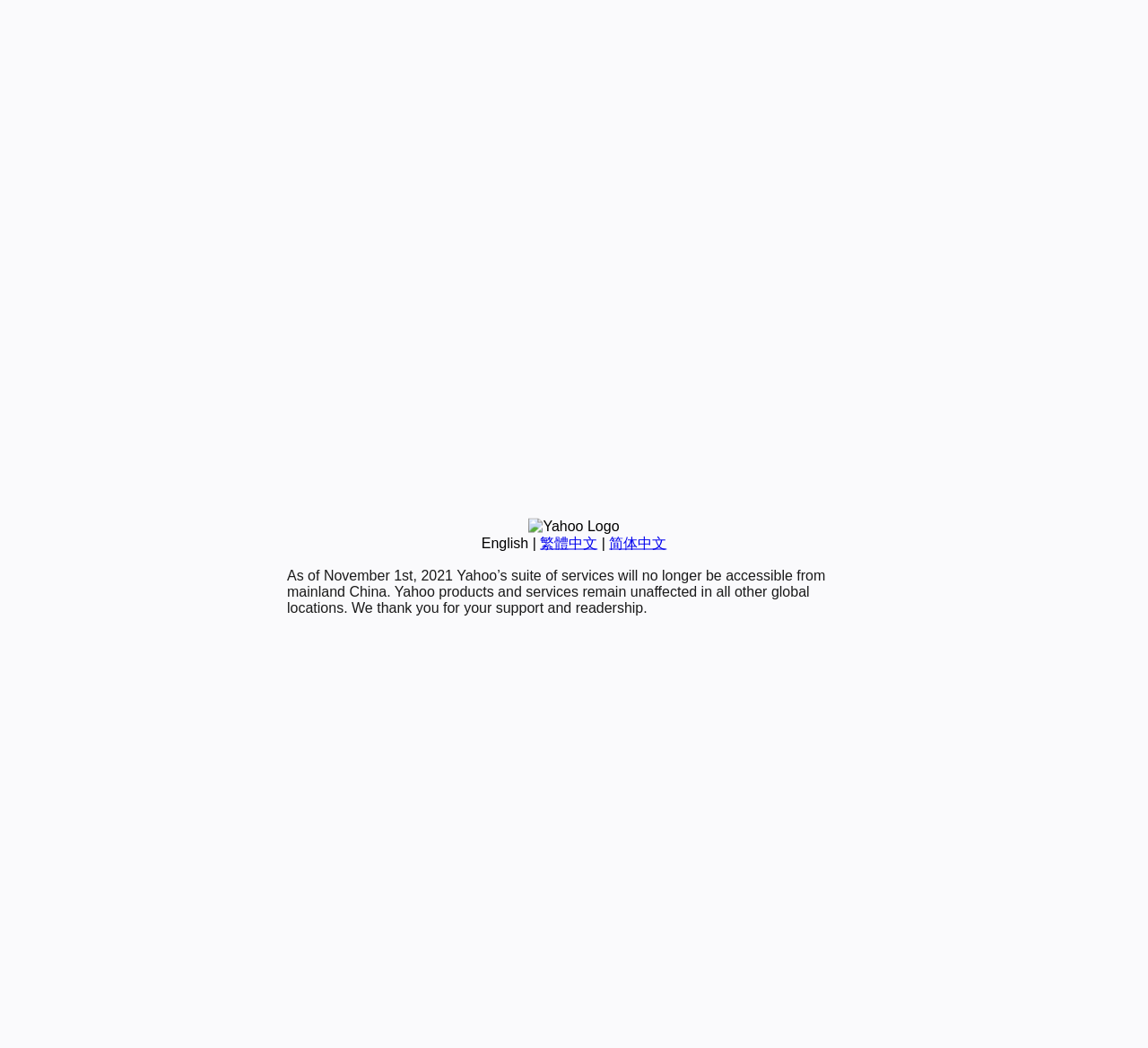Using the description: "简体中文", identify the bounding box of the corresponding UI element in the screenshot.

[0.531, 0.511, 0.581, 0.525]